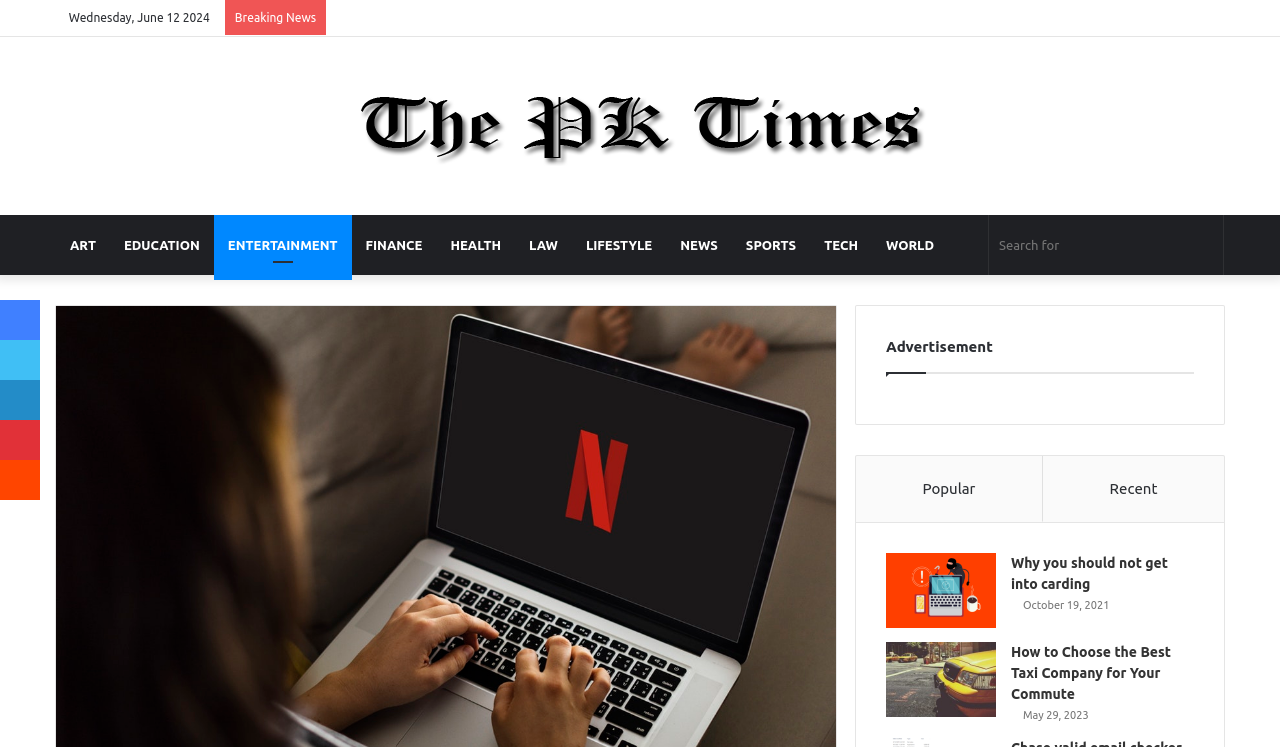Please specify the bounding box coordinates of the element that should be clicked to execute the given instruction: 'Check the latest news'. Ensure the coordinates are four float numbers between 0 and 1, expressed as [left, top, right, bottom].

[0.52, 0.288, 0.572, 0.368]